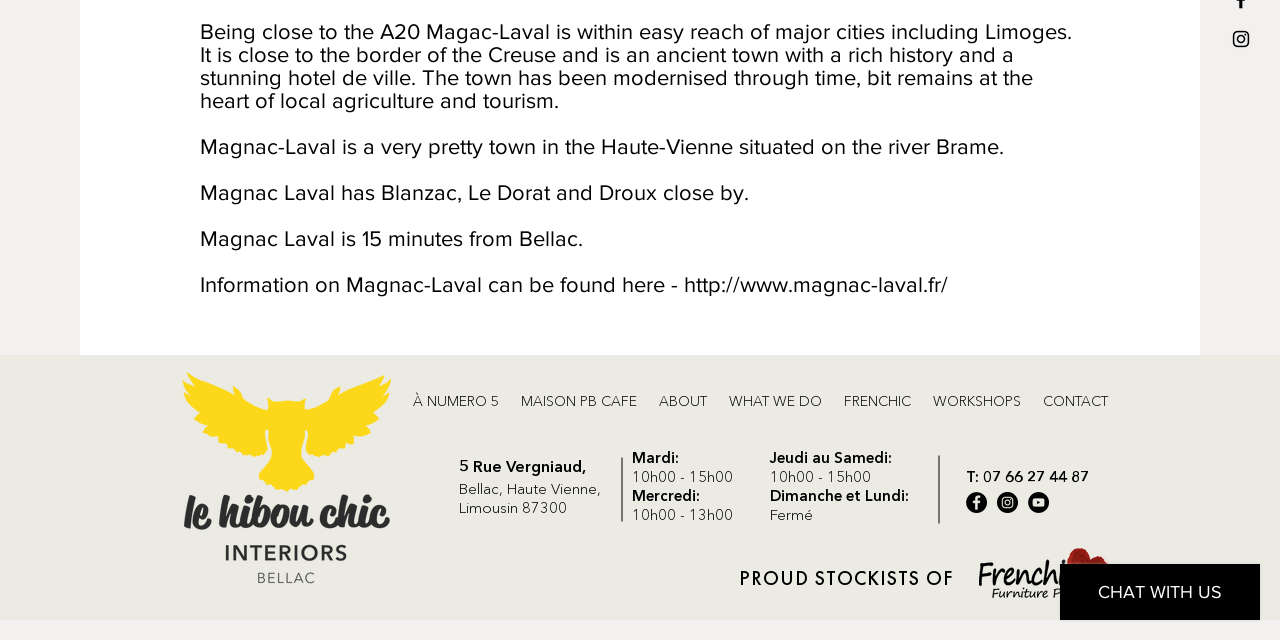Determine the bounding box for the UI element described here: "WHAT WE DO".

[0.561, 0.588, 0.651, 0.666]